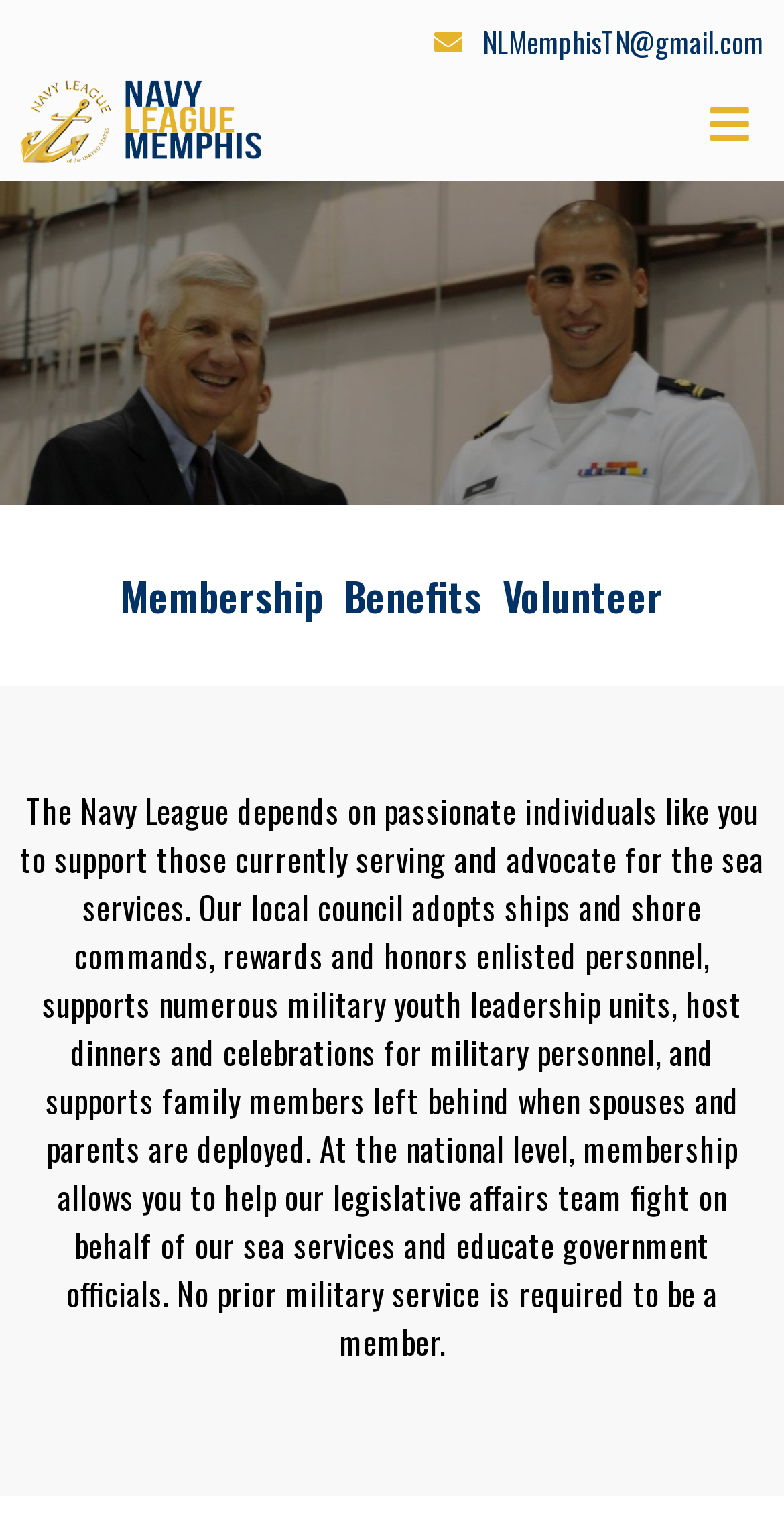Provide a short answer using a single word or phrase for the following question: 
How many links are there in the main menu?

3